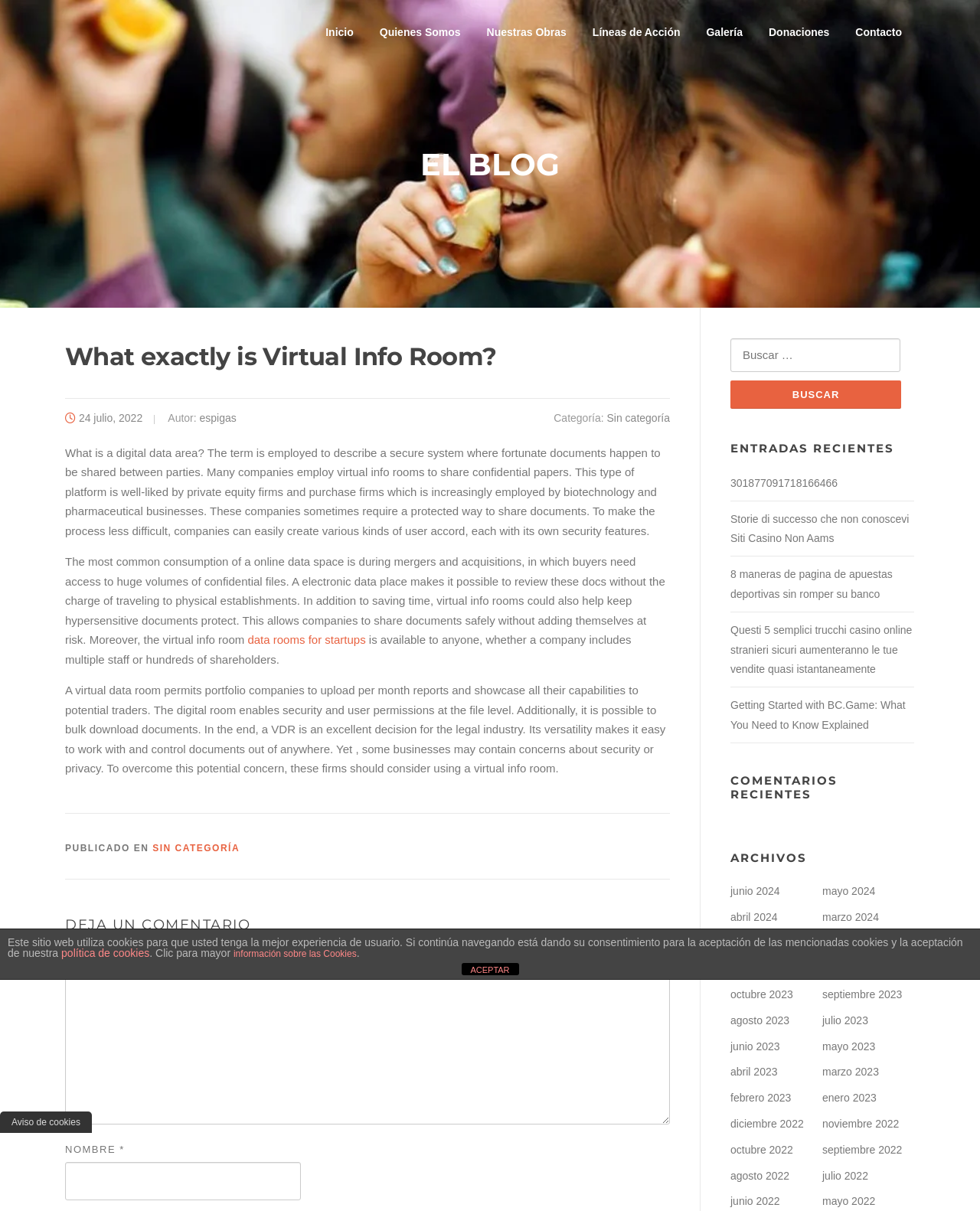Determine the bounding box for the described UI element: "marzo 2023".

[0.839, 0.88, 0.897, 0.89]